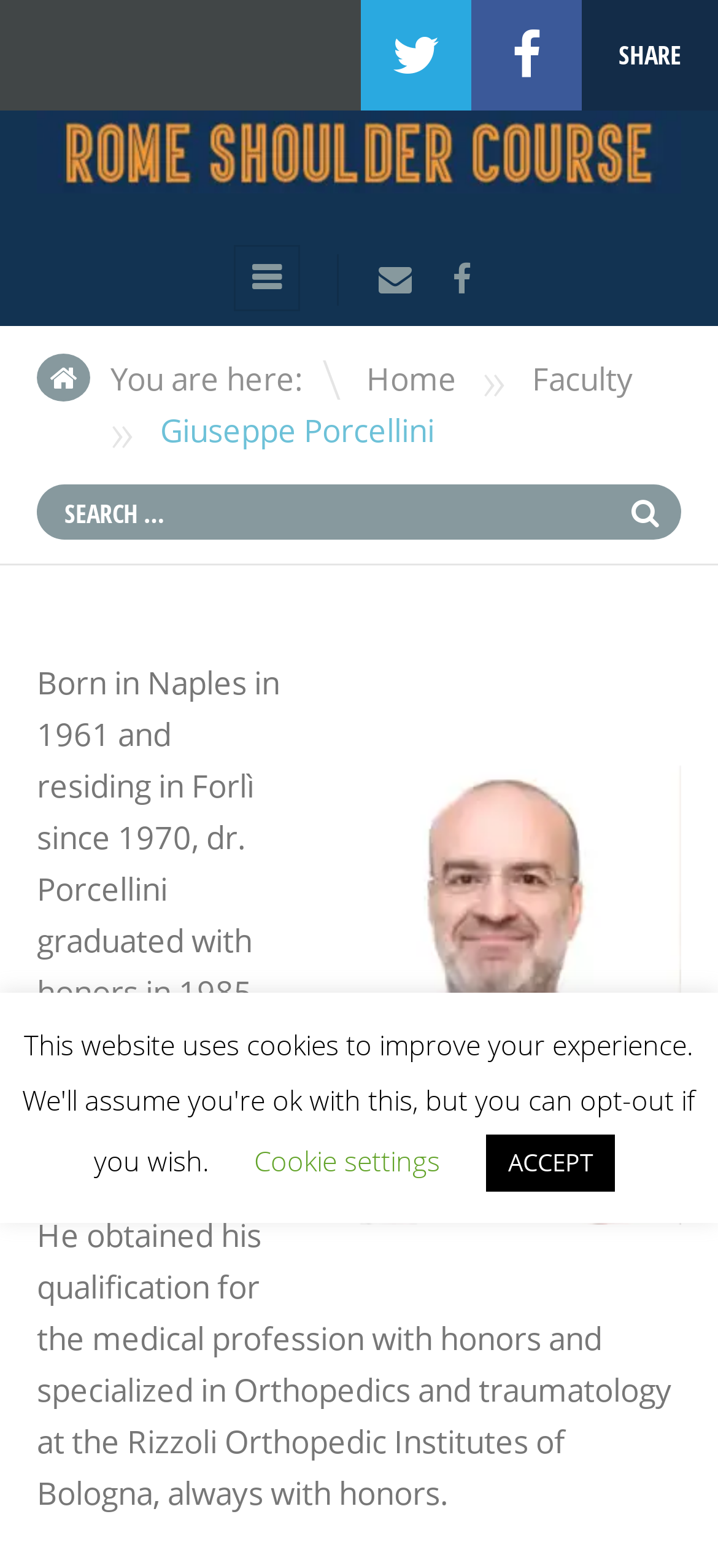Provide a single word or phrase answer to the question: 
What is the profession of Dr. Porcellini?

Medical